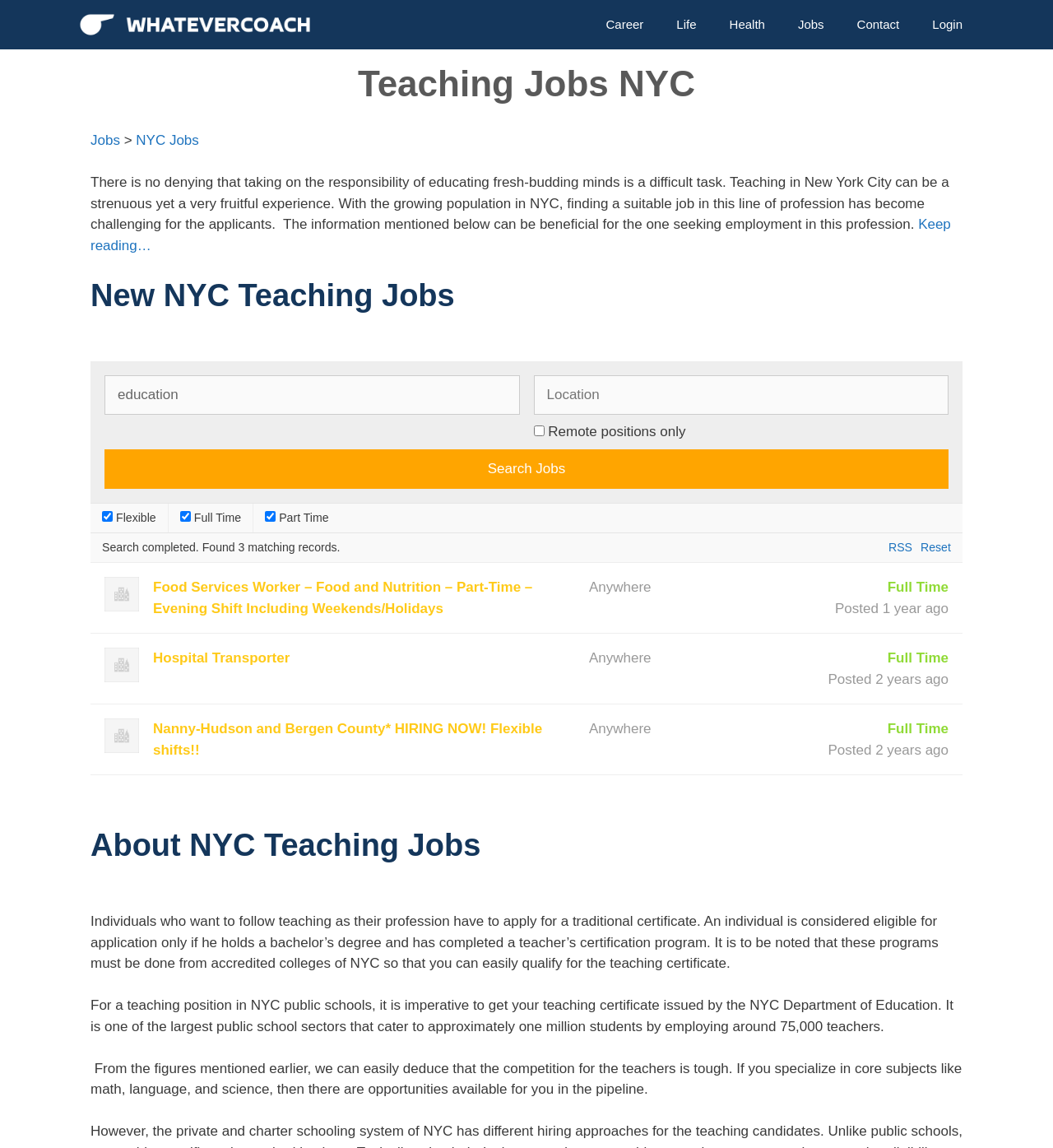Please identify the bounding box coordinates of the area I need to click to accomplish the following instruction: "View DIP Spring Loaded Pin Pogo Socket product".

None